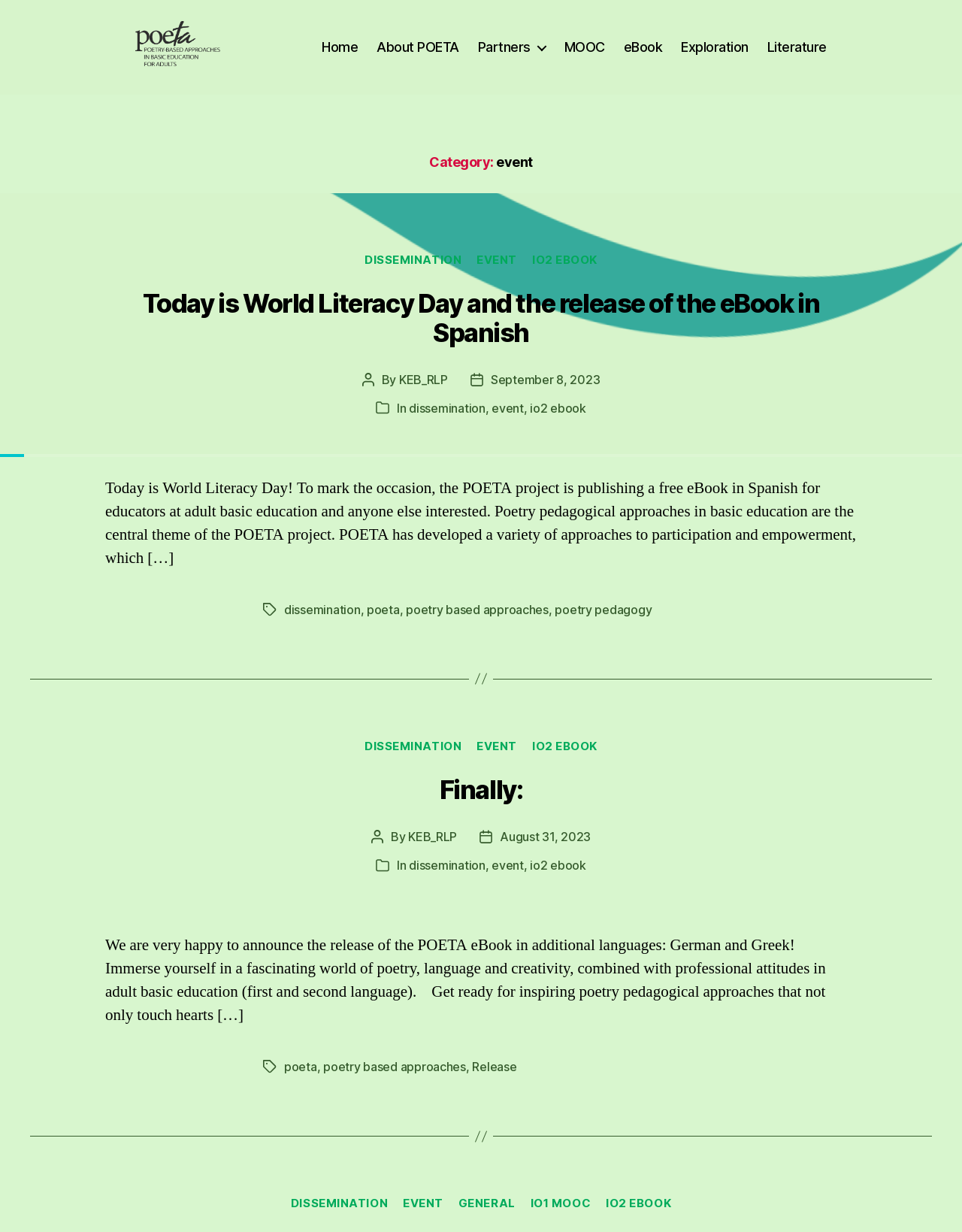Respond with a single word or short phrase to the following question: 
How many links are in the navigation bar?

6